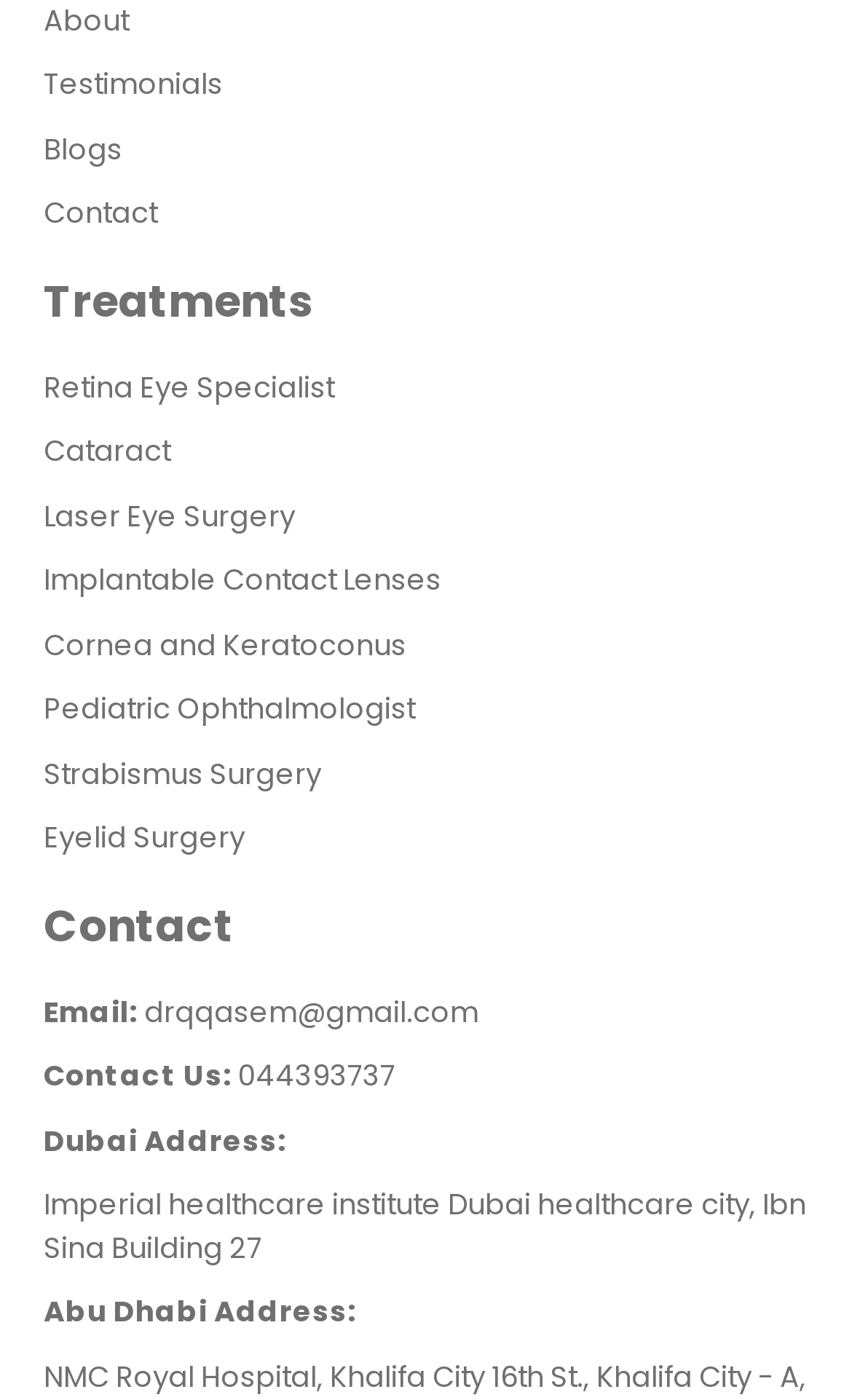How many treatment options are listed?
Please respond to the question with a detailed and informative answer.

I counted the number of links under the 'Treatments' heading, which are 'Retina Eye Specialist', 'Cataract', 'Laser Eye Surgery', 'Implantable Contact Lenses', 'Cornea and Keratoconus', 'Pediatric Ophthalmologist', 'Strabismus Surgery', 'Eyelid Surgery'. There are 9 links in total.